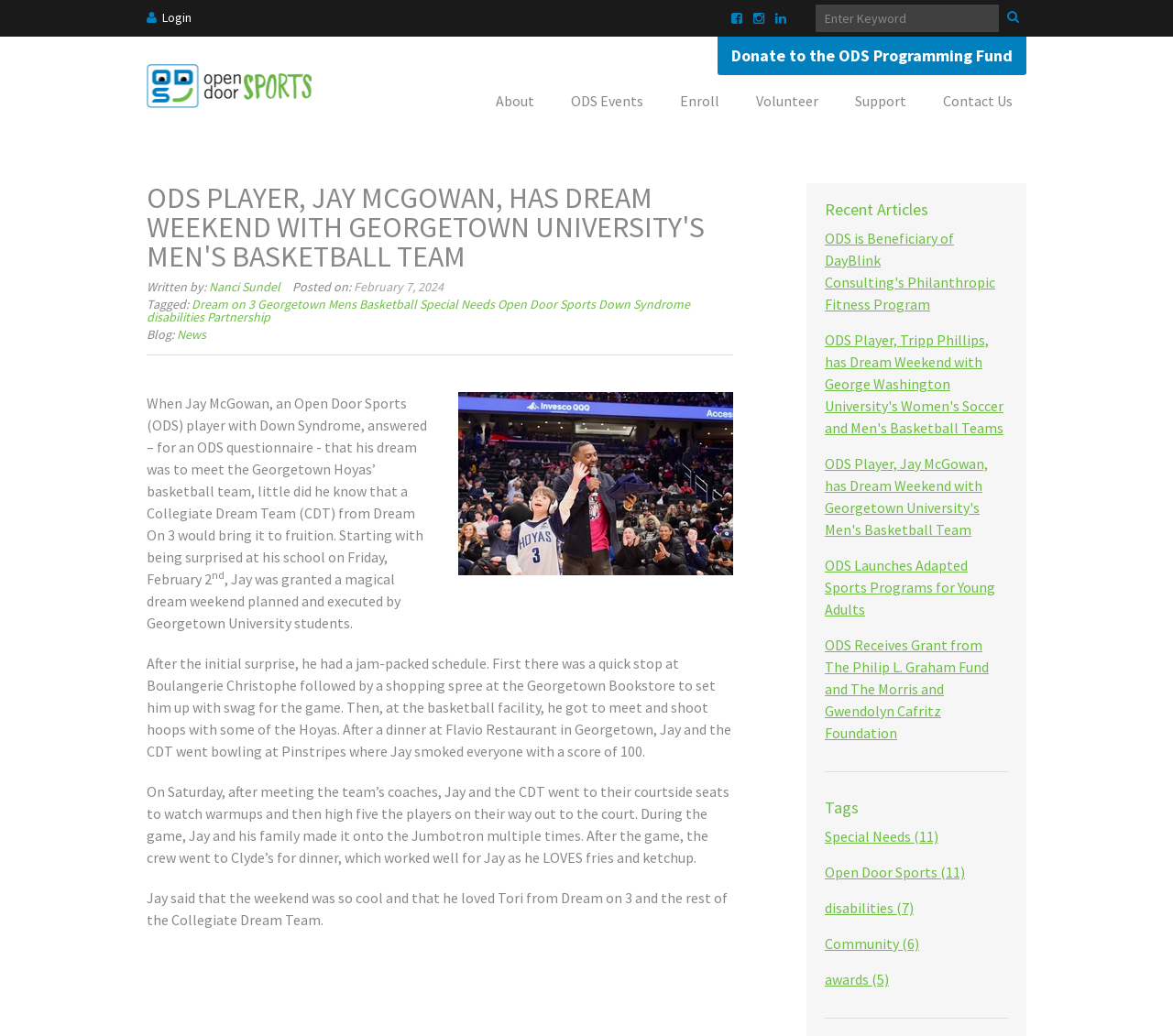Using the information shown in the image, answer the question with as much detail as possible: What is the name of the organization that brought Jay's dream to fruition?

I found the answer by reading the article, which mentions that a Collegiate Dream Team (CDT) from Dream On 3 brought Jay's dream to fruition.